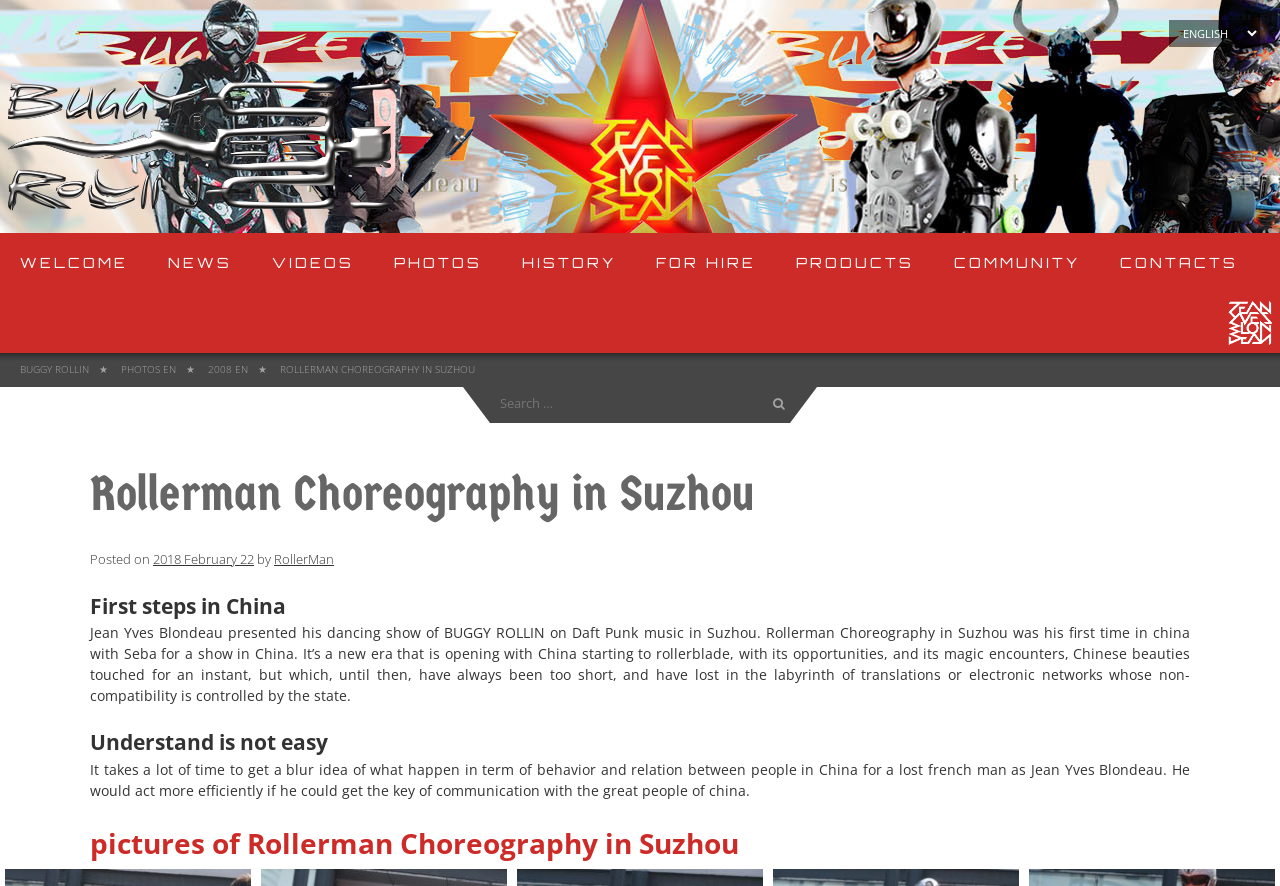Can you extract the headline from the webpage for me?

Rollerman Choreography in Suzhou